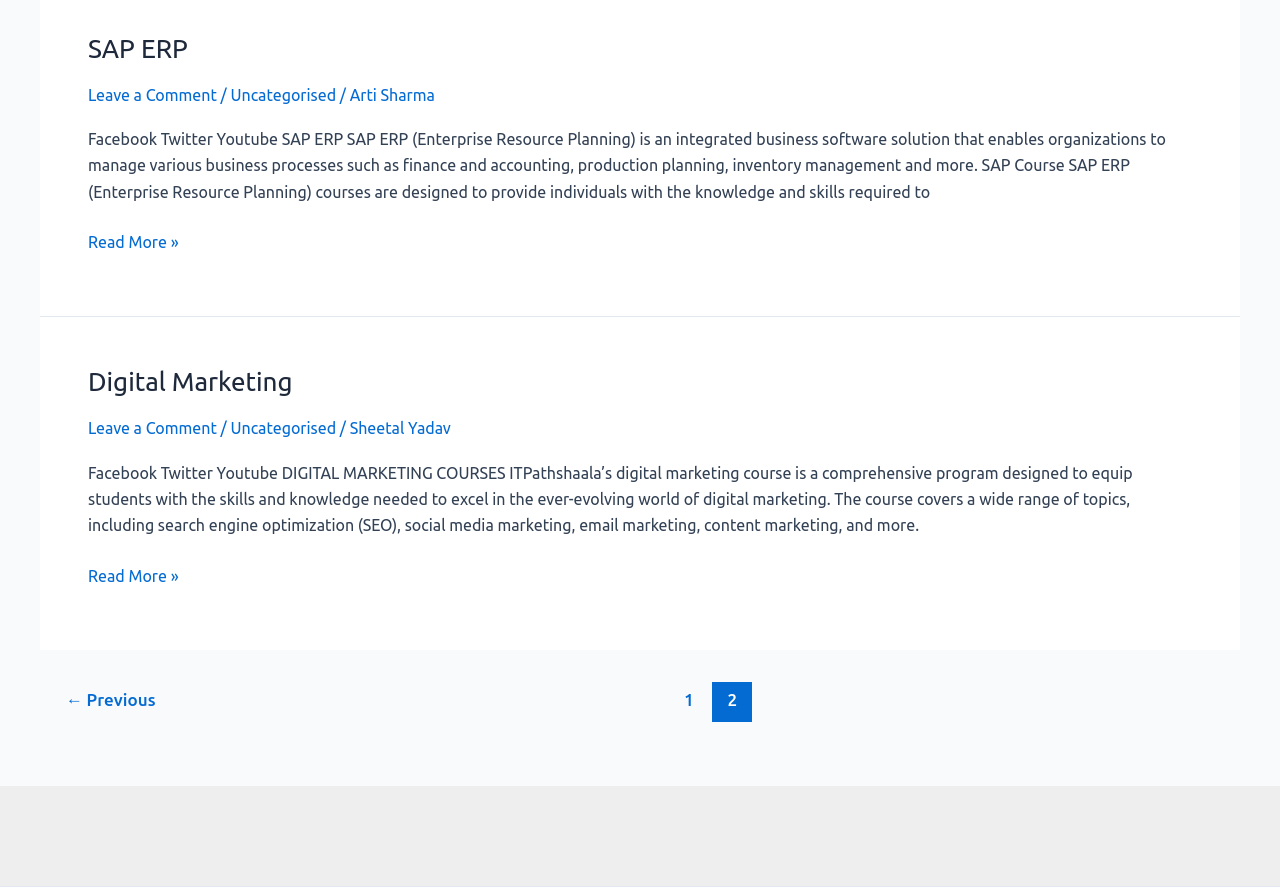Using the provided element description: "1", determine the bounding box coordinates of the corresponding UI element in the screenshot.

[0.523, 0.766, 0.554, 0.811]